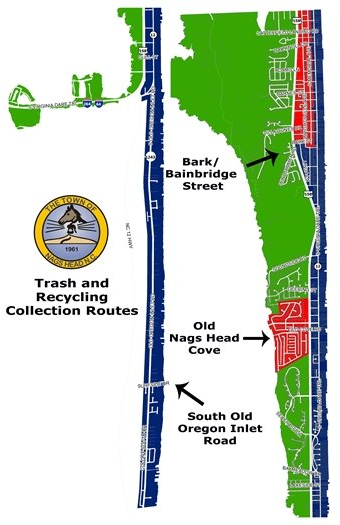Use a single word or phrase to answer the question: 
What is the purpose of this map?

Practical guide for waste management